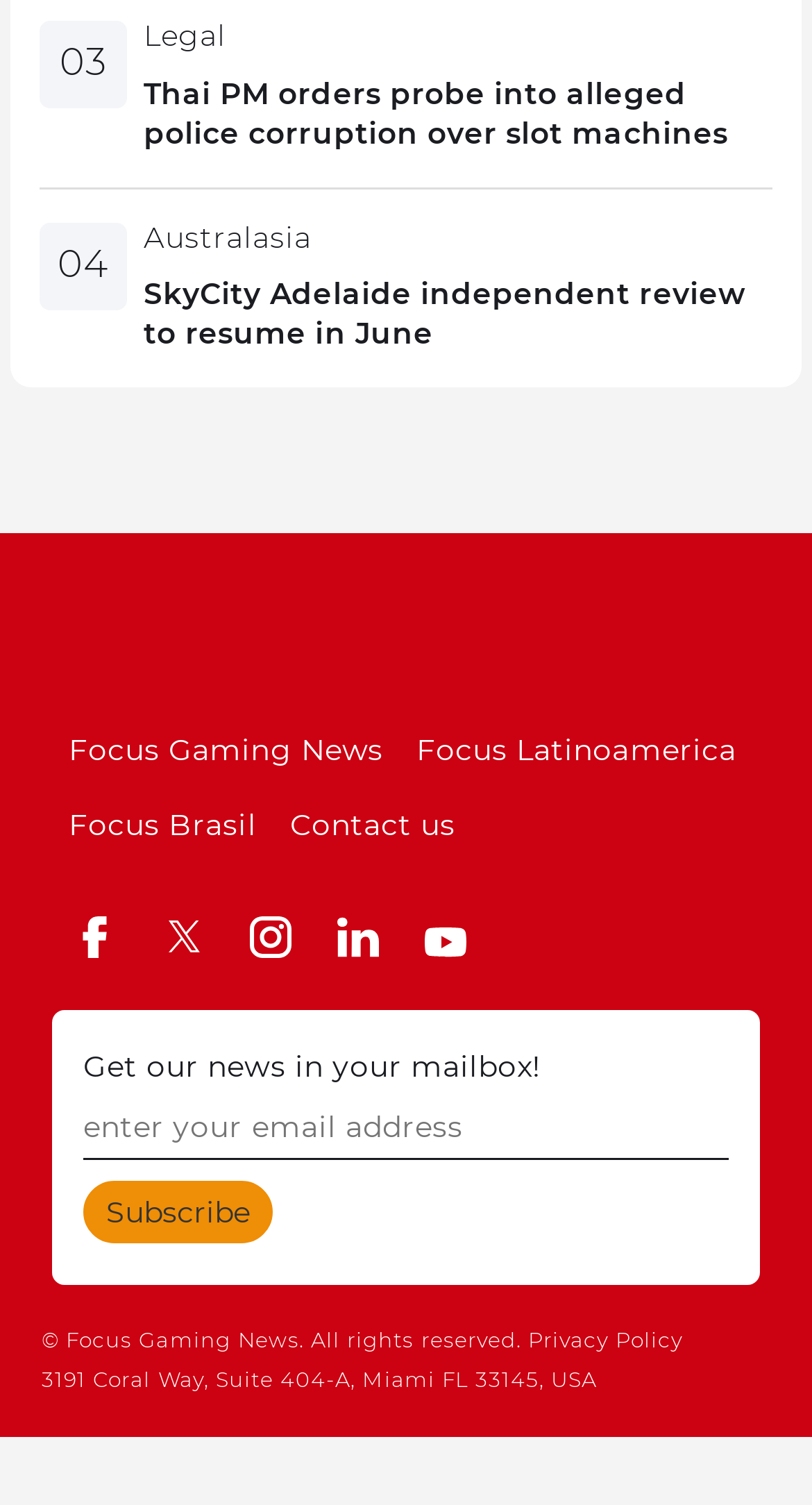Identify the bounding box for the UI element described as: "© Focus Gaming News.". The coordinates should be four float numbers between 0 and 1, i.e., [left, top, right, bottom].

[0.051, 0.881, 0.374, 0.899]